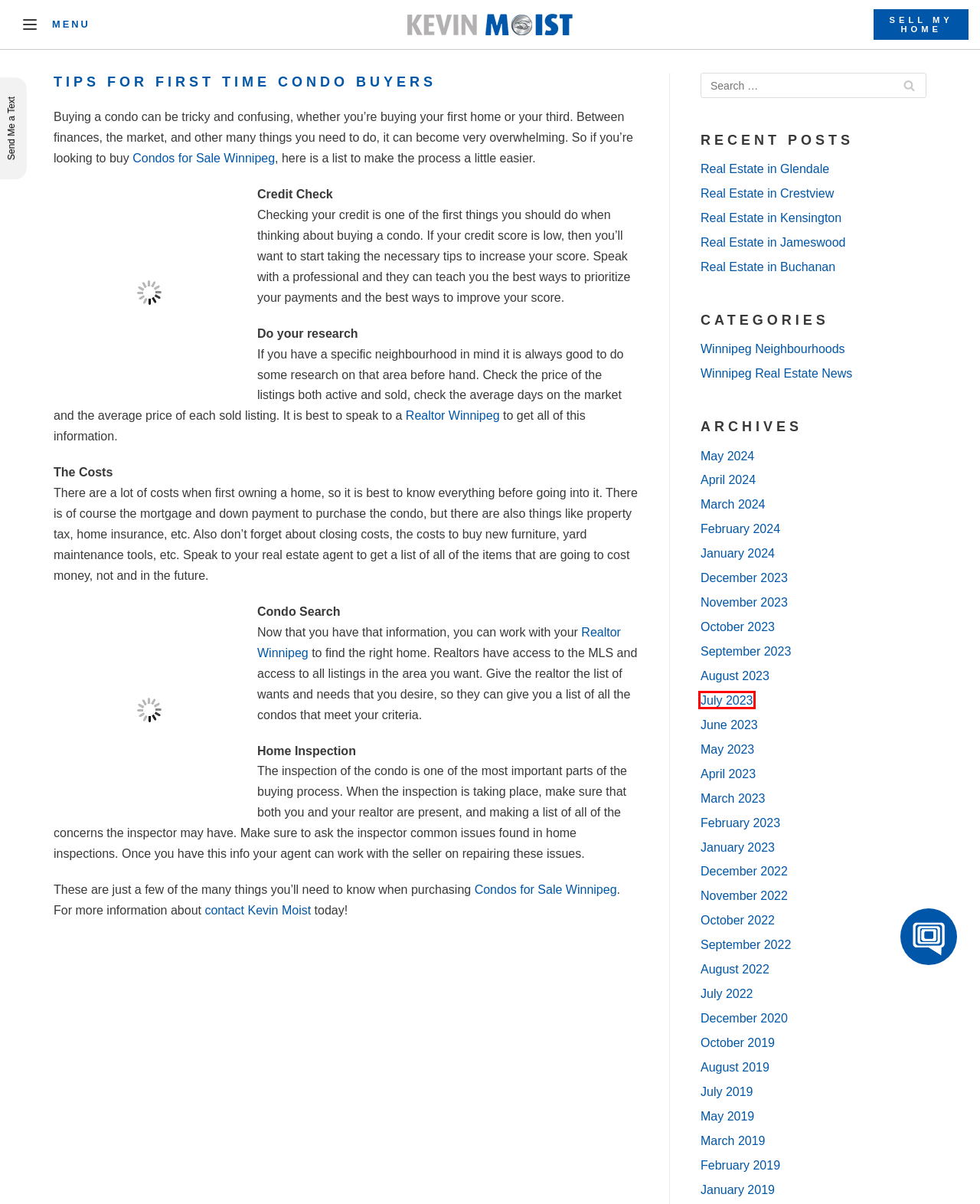Given a webpage screenshot with a UI element marked by a red bounding box, choose the description that best corresponds to the new webpage that will appear after clicking the element. The candidates are:
A. July 2023 - Kevin Moist
B. Houses for sale in Winnipeg can be found right here! Check them out now!
C. April 2023 - Kevin Moist
D. August 2023 - Kevin Moist
E. May 2019 - Kevin Moist
F. Real Estate in Buchanan - Kevin Moist
G. Real Estate in Crestview - Kevin Moist
H. January 2023 - Kevin Moist

A